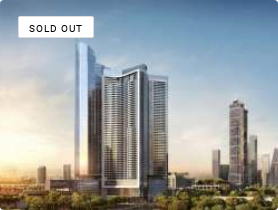What is the architectural style of the building?
Utilize the information in the image to give a detailed answer to the question.

The caption describes the building as having 'innovative design and modern architecture', suggesting that the architectural style of the building is modern and contemporary.